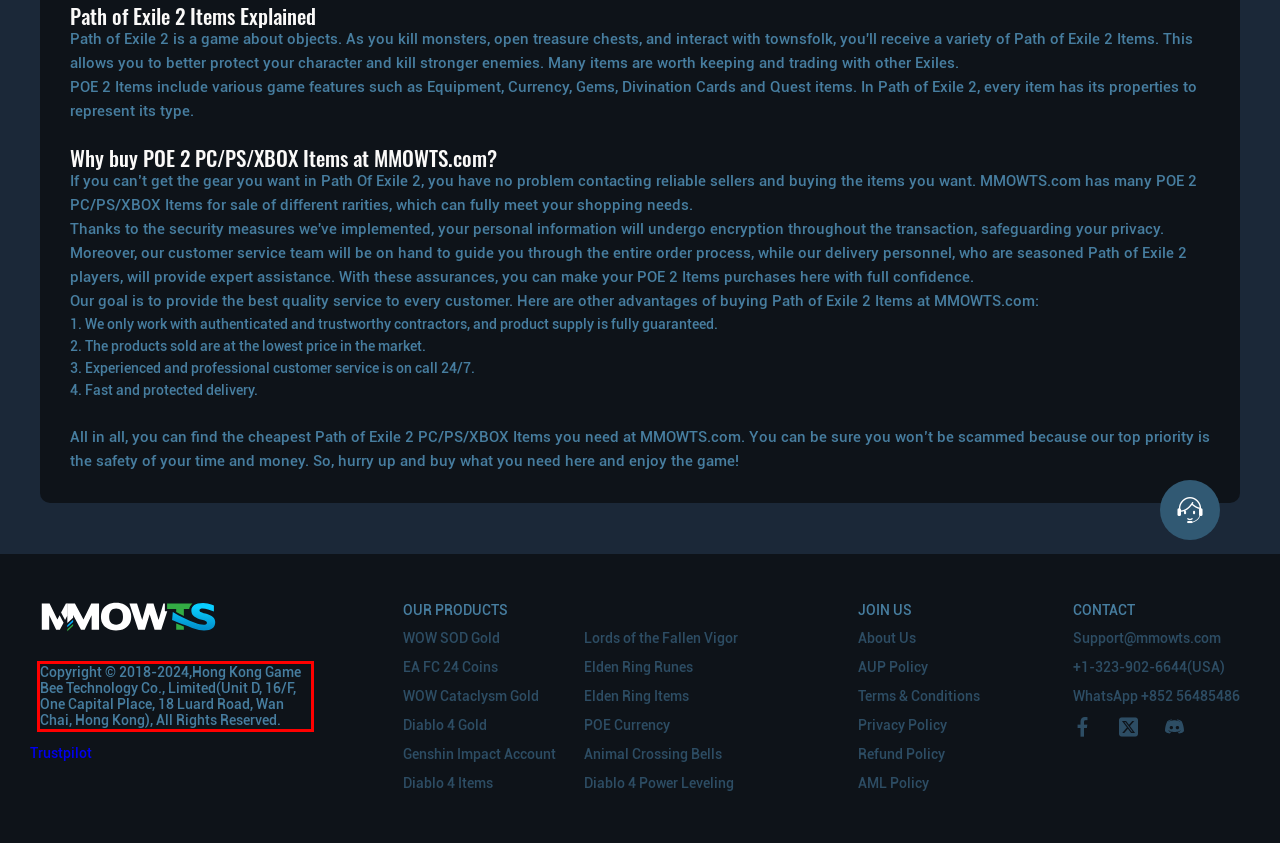You are provided with a screenshot of a webpage that includes a red bounding box. Extract and generate the text content found within the red bounding box.

Copyright © 2018-2024,Hong Kong Game Bee Technology Co., Limited(Unit D, 16/F, One Capital Place, 18 Luard Road, Wan Chai, Hong Kong), All Rights Reserved.